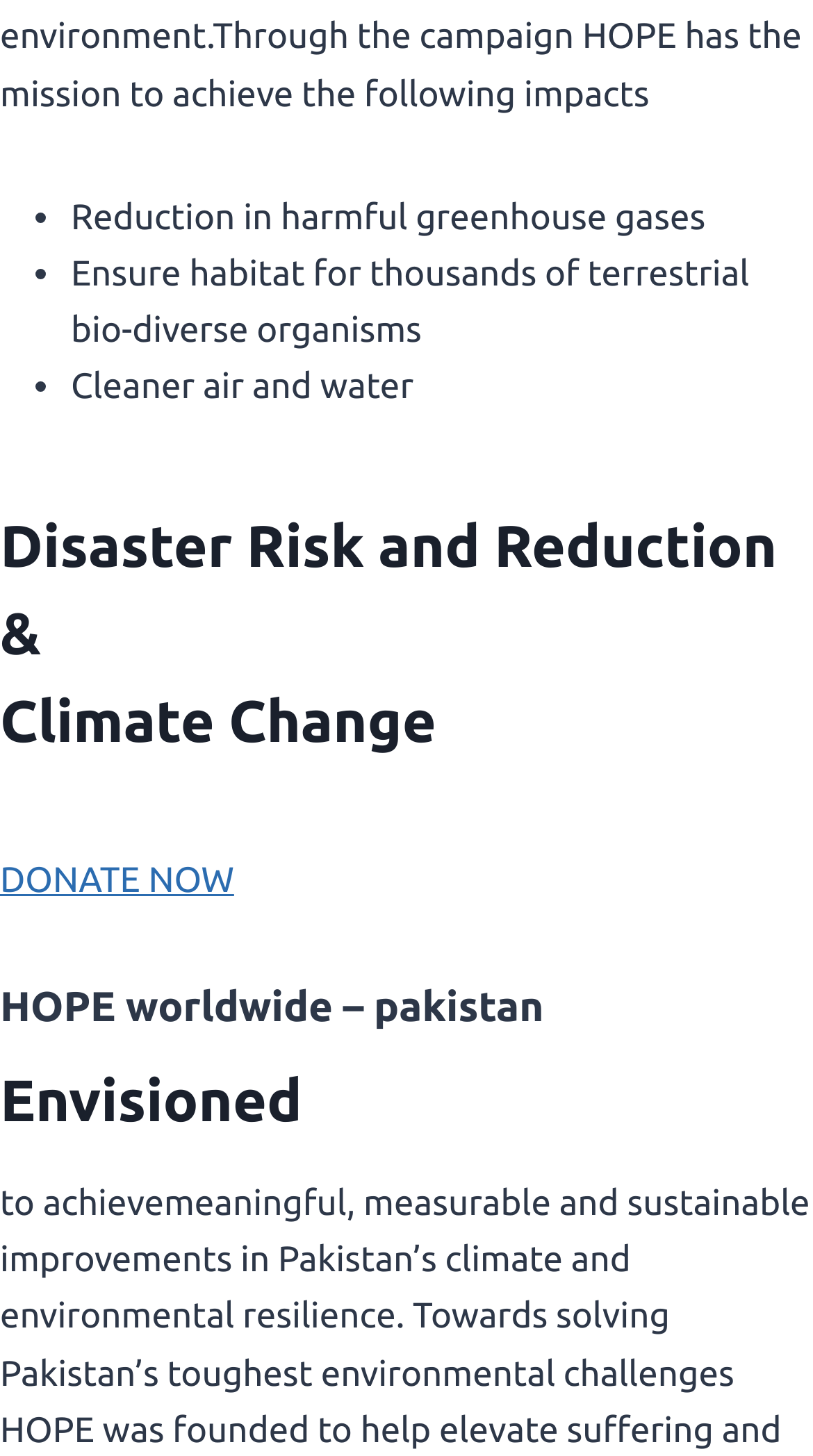Refer to the image and provide an in-depth answer to the question:
What is the theme of the webpage?

The webpage has a heading element with the text 'Disaster Risk and Reduction & Climate Change', which suggests that this is the main theme or topic being discussed on the webpage.